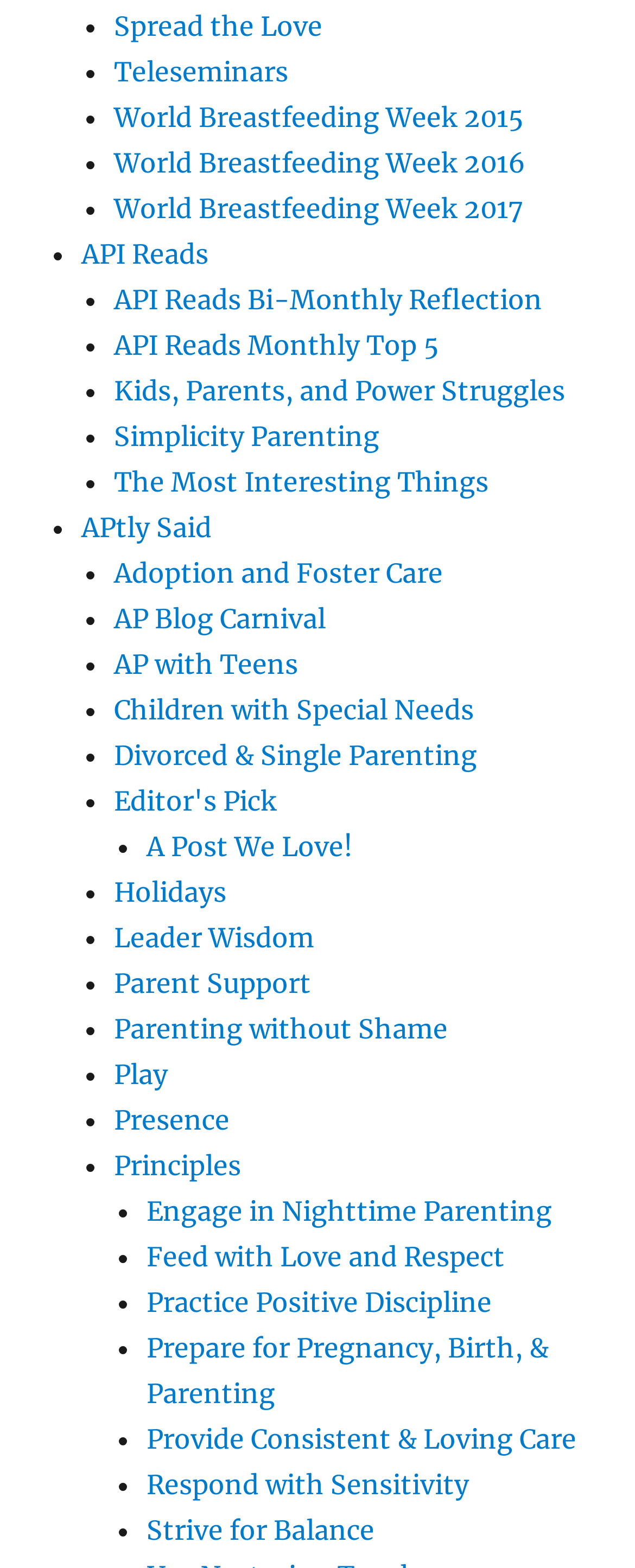Using the details from the image, please elaborate on the following question: How many links are related to parenting?

There are multiple links related to parenting on the webpage, such as 'API Reads', 'Kids, Parents, and Power Struggles', 'Simplicity Parenting', 'AP with Teens', and 'Parent Support', among others. These links are scattered throughout the webpage and are indicated by list markers '•'.